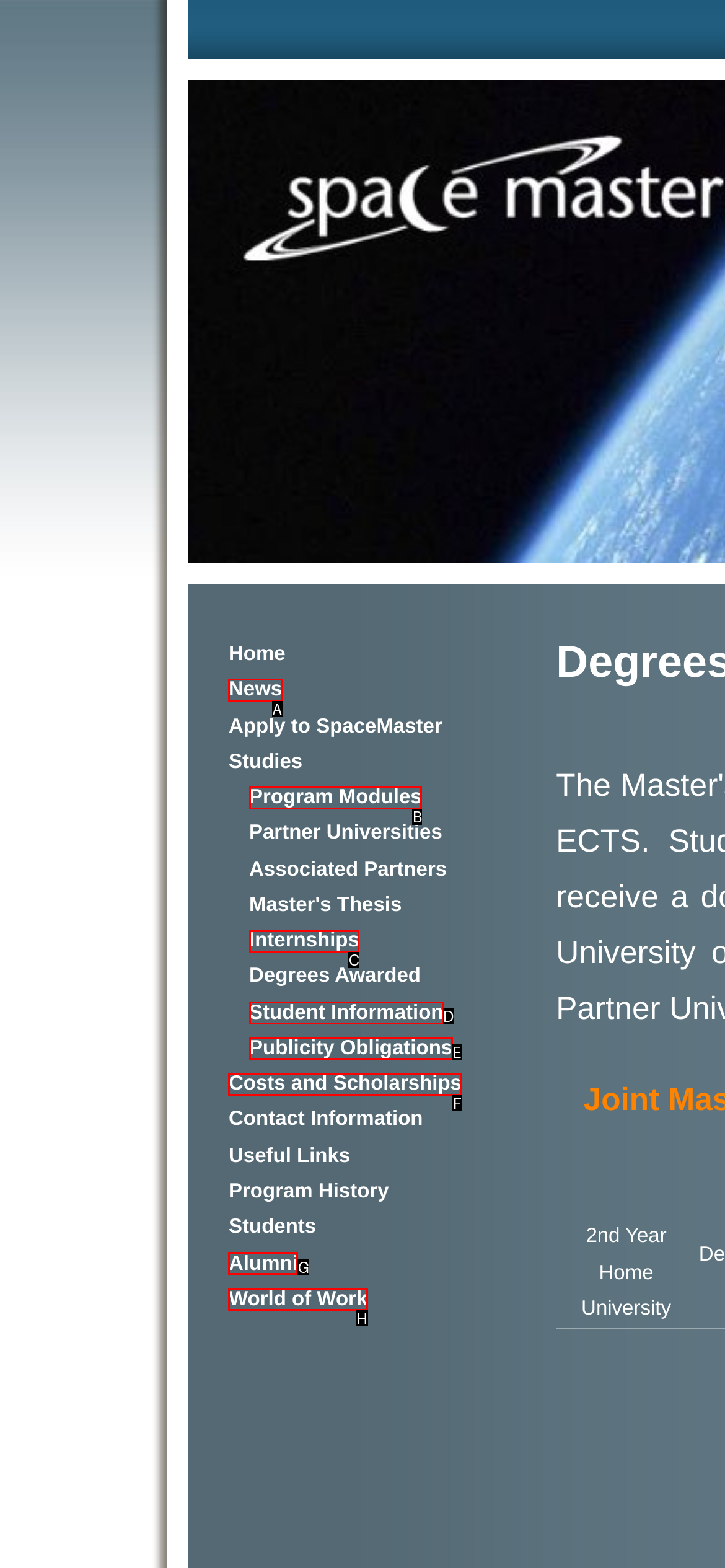From the provided choices, determine which option matches the description: World of Work. Respond with the letter of the correct choice directly.

H